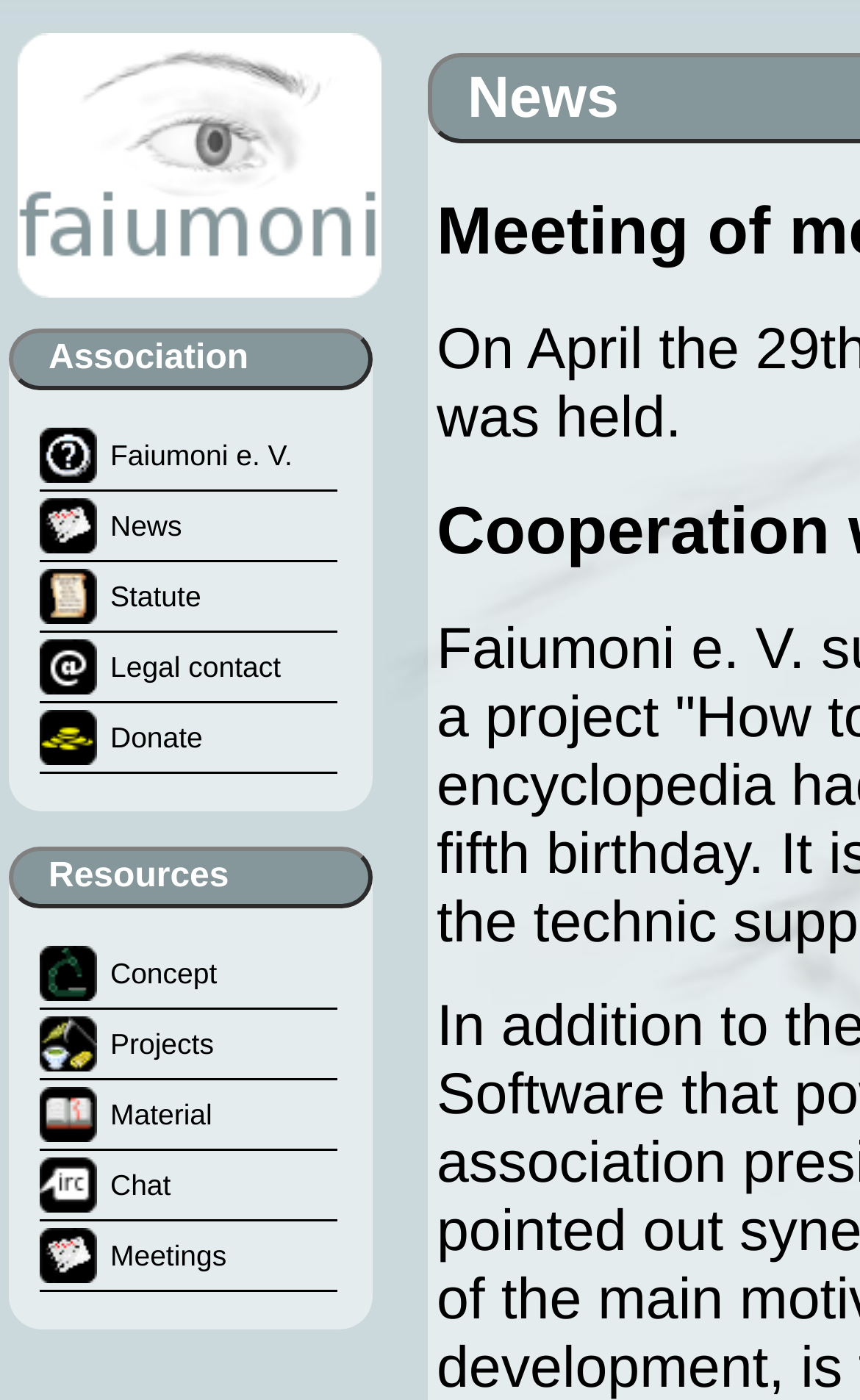What is the last link on the webpage? Observe the screenshot and provide a one-word or short phrase answer.

Meetings